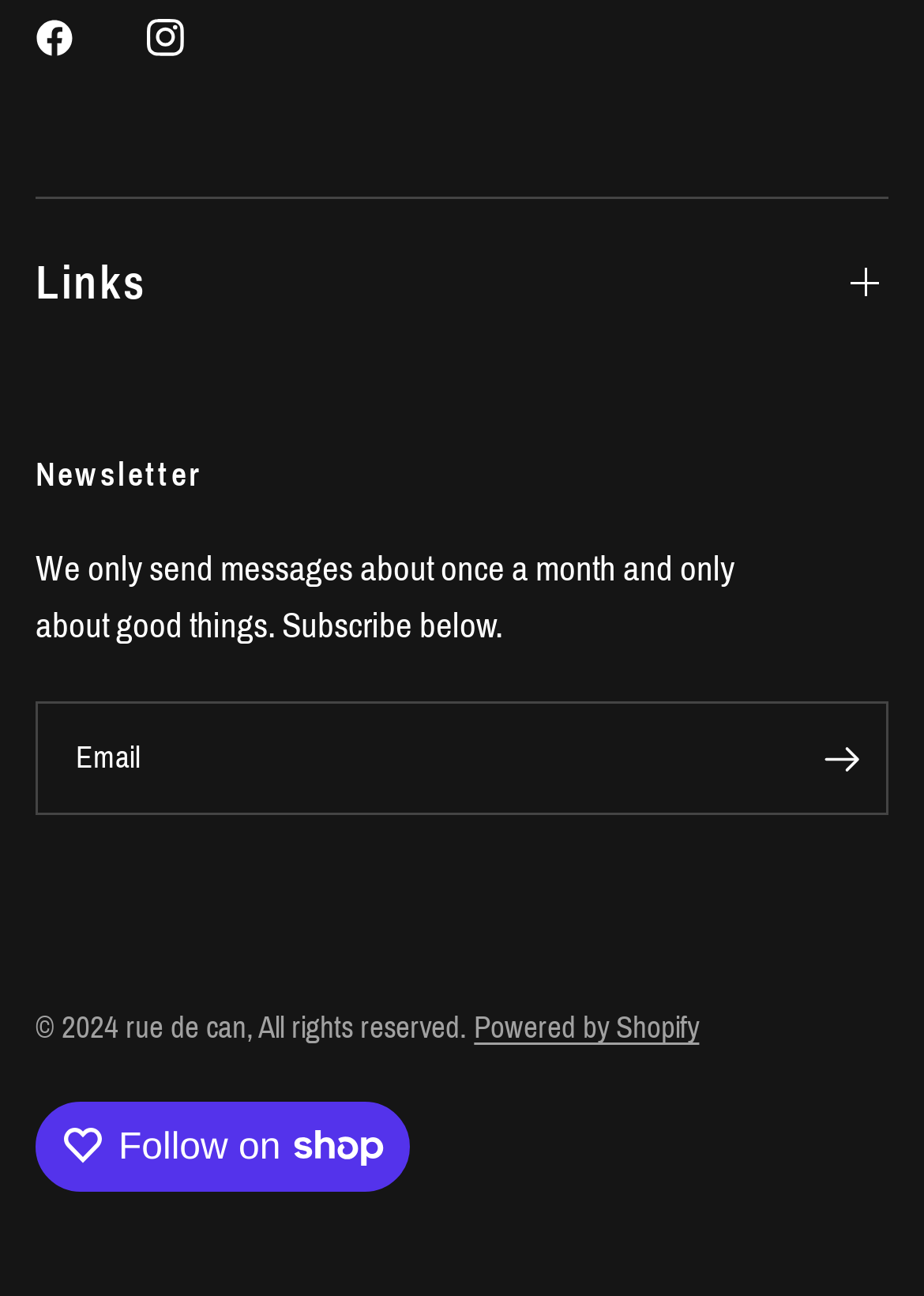Identify the bounding box of the UI component described as: "Powered by Shopify".

[0.513, 0.781, 0.757, 0.806]